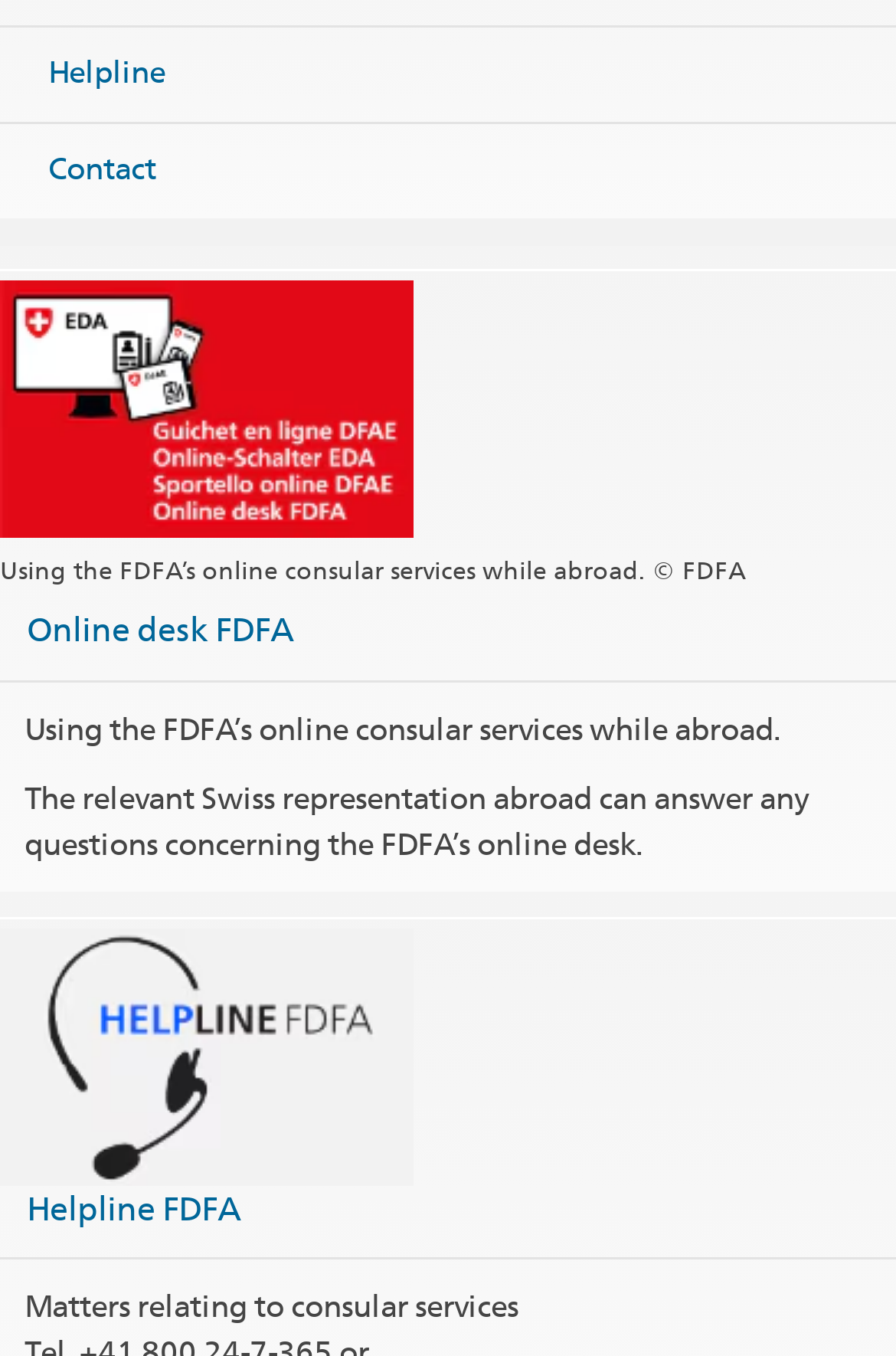Pinpoint the bounding box coordinates of the clickable area necessary to execute the following instruction: "Open the Website link". The coordinates should be given as four float numbers between 0 and 1, namely [left, top, right, bottom].

[0.076, 0.324, 0.256, 0.351]